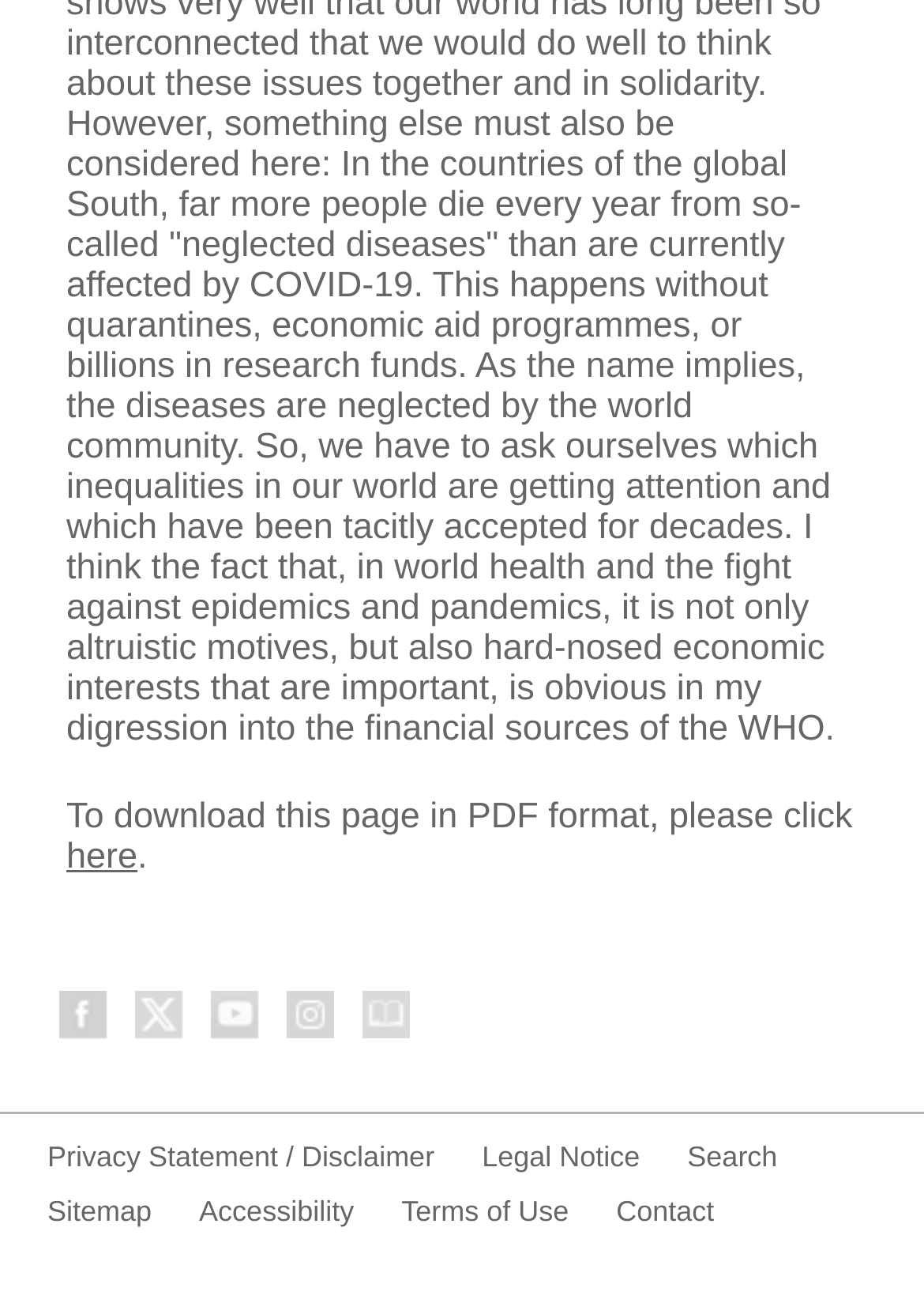How many links are there in the footer section?
Based on the image, give a concise answer in the form of a single word or short phrase.

11